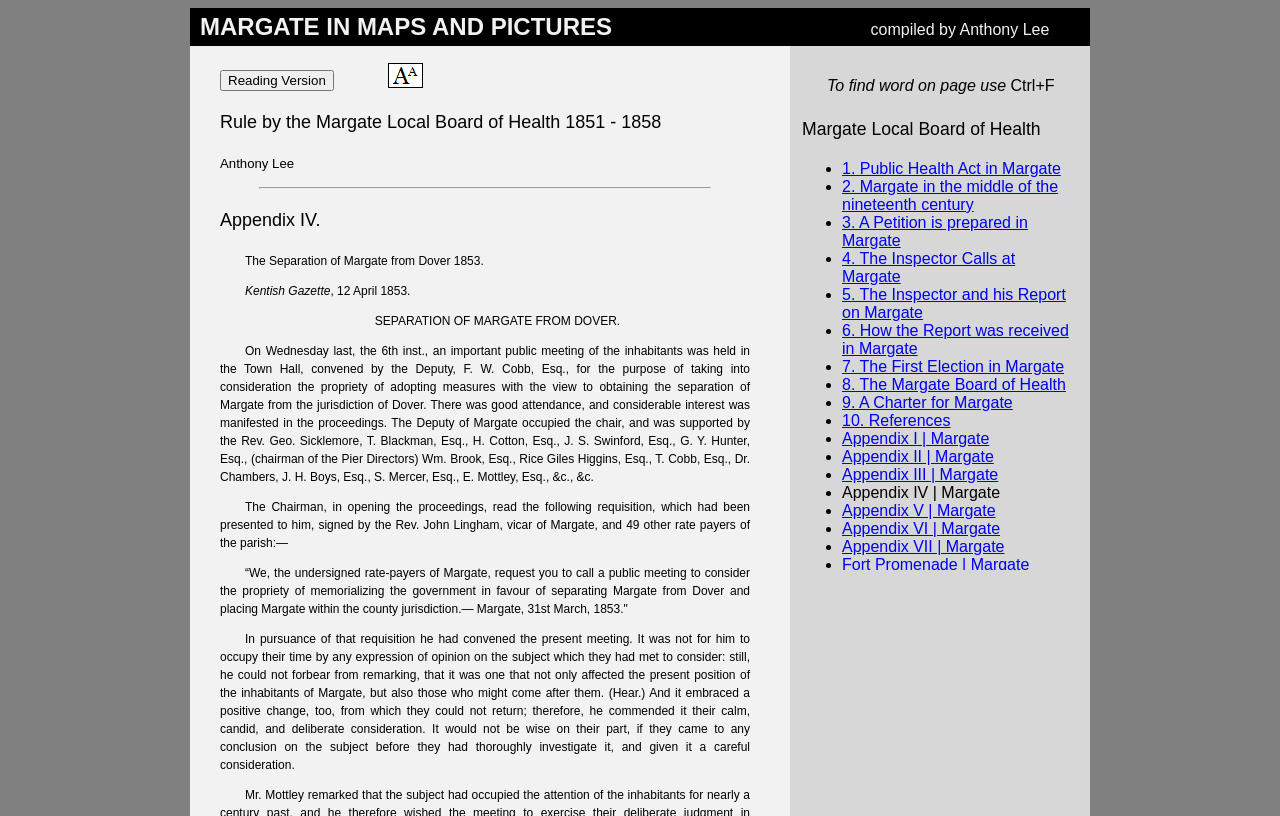Provide an in-depth caption for the webpage.

The webpage is about the history of Margate, specifically the Appendix IV of the Board of Health Margate. At the top of the page, there is a title "MARGATE IN MAPS AND PICTURES" followed by the name "compiled by Anthony Lee". Below this, there is a search function that allows users to find words on the page using Ctrl+F.

The main content of the page is a list of links, each representing a different topic related to Margate's history, such as the Public Health Act, the Inspector's report, and the election of the Margate Board of Health. These links are organized in a numbered list, with each item preceded by a bullet point.

To the right of the list, there is a table with two columns. The left column contains a button labeled "Reading Version" and a link to change the text size. The right column contains an image and a link to change the text size.

Below the table, there is a section titled "Rule by the Margate Local Board of Health 1851 - 1858" followed by the name "Anthony Lee". This section contains a horizontal separator line, and then a series of paragraphs discussing the separation of Margate from Dover in 1853. The text includes quotes from a public meeting and a requisition signed by rate-payers of the parish.

At the bottom of the page, there is another section titled "See also" with a list of links to related topics, such as the 1821 Edmunds map of Margate.